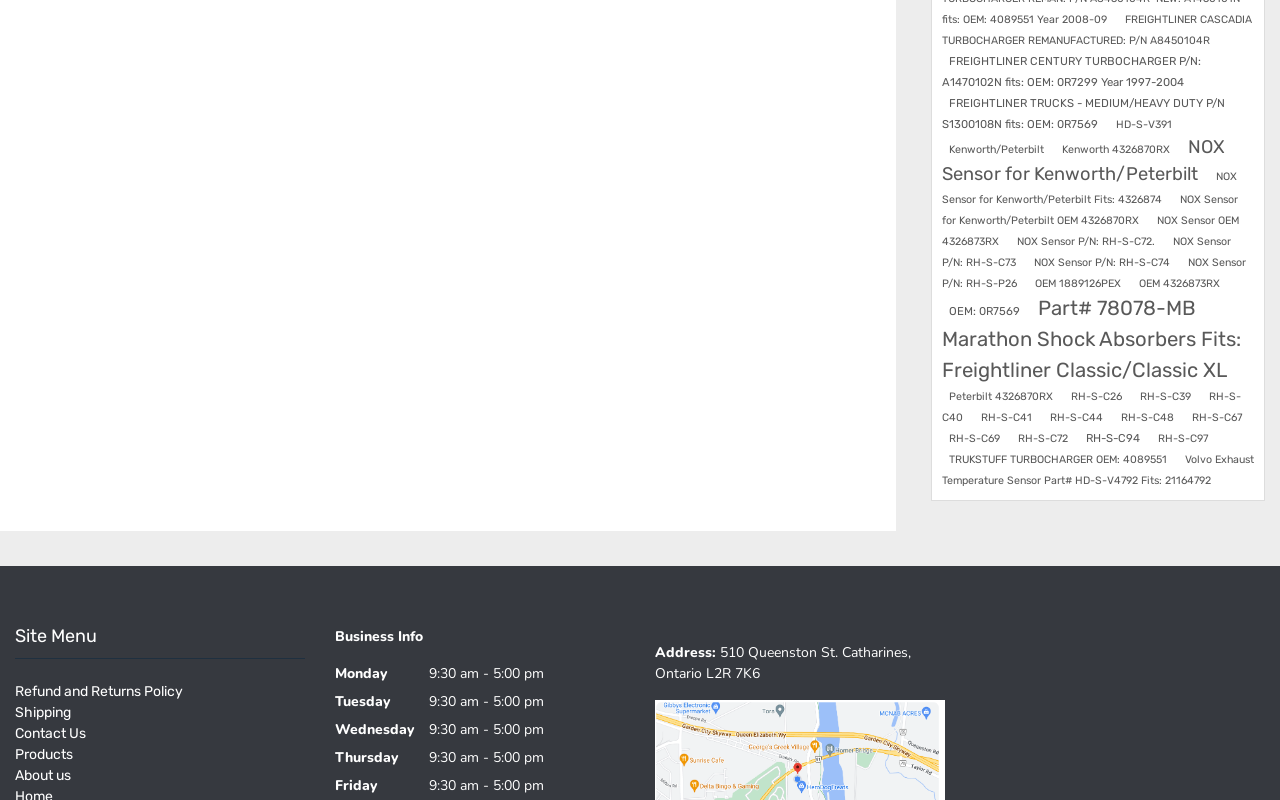Provide a brief response in the form of a single word or phrase:
How many links are available for NOX Sensor products?

5 links